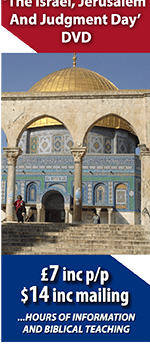What is the price of the DVD in pounds?
Using the image provided, answer with just one word or phrase.

£7